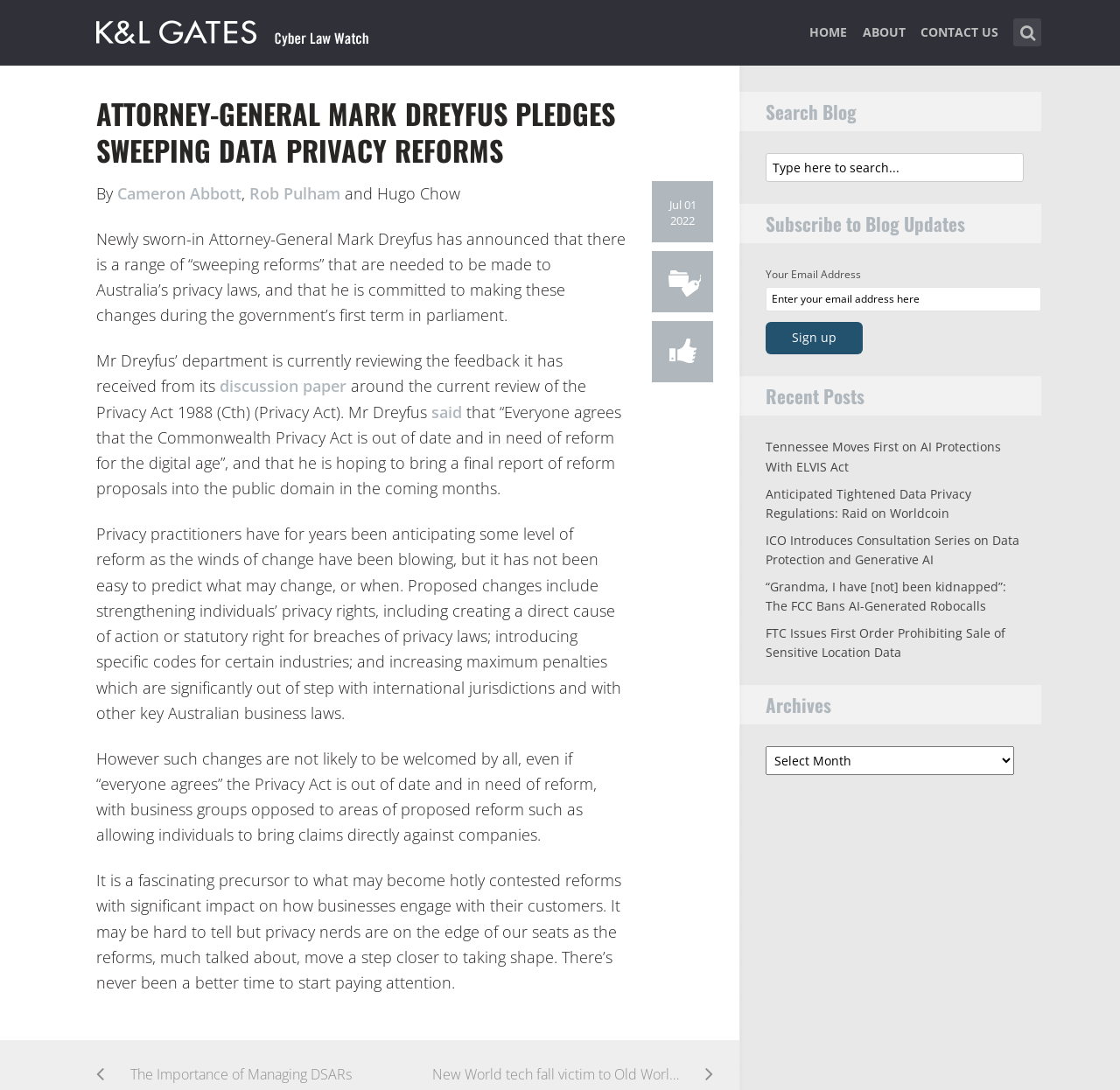Identify the bounding box coordinates of the section to be clicked to complete the task described by the following instruction: "Visit Invoke Sigil page". The coordinates should be four float numbers between 0 and 1, formatted as [left, top, right, bottom].

None